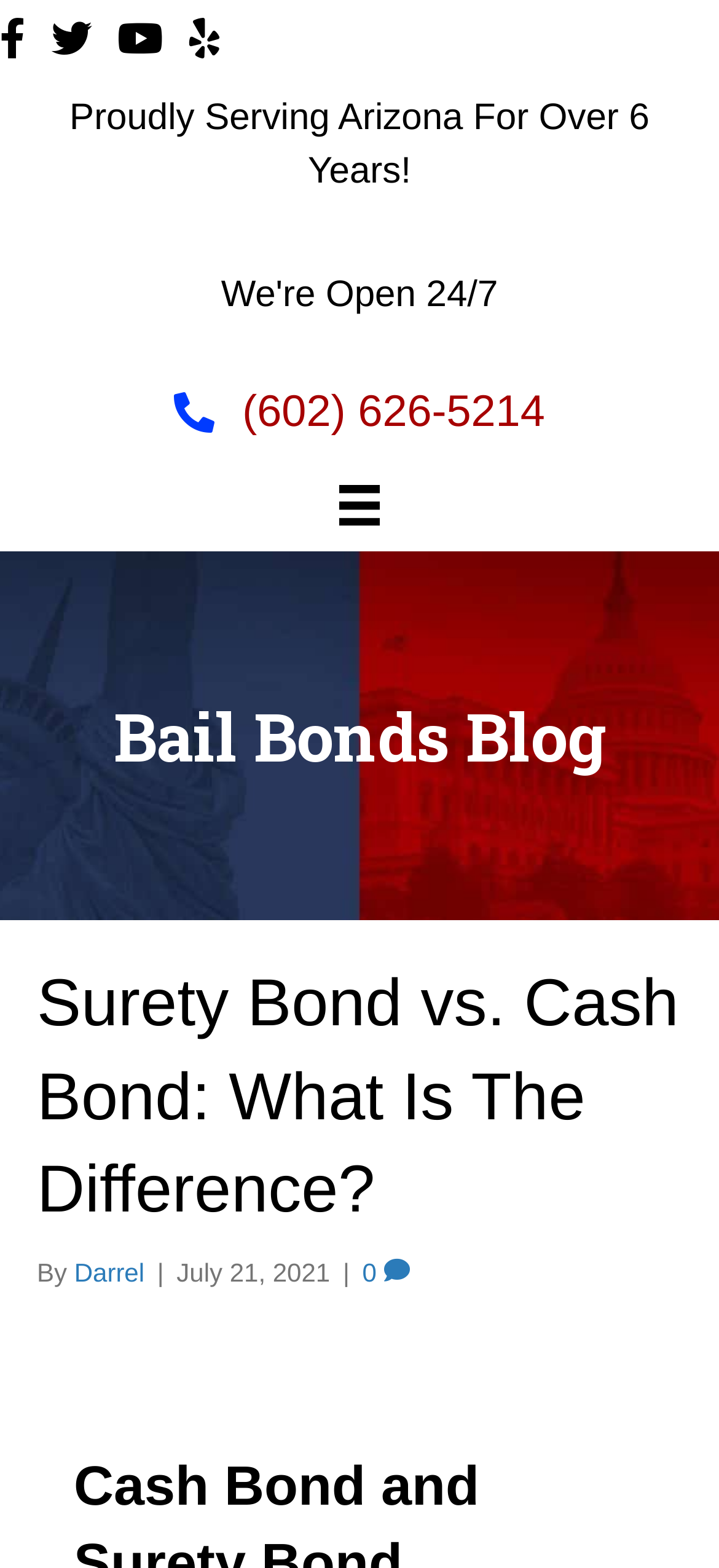Construct a thorough caption encompassing all aspects of the webpage.

The webpage is about bail bonds, specifically discussing the differences between surety bonds and cash bonds. At the top of the page, there is a banner that proudly announces the company's six years of service in Arizona. Below this, there is a phone number, (602) 626-5214, and a menu button with an accompanying icon. 

On the left side of the page, there is a heading that reads "Bail Bonds Blog", with a link to the blog below it. The main content of the page is a blog post titled "Surety Bond vs. Cash Bond: What Is The Difference?", written by Darrel and published on July 21, 2021.